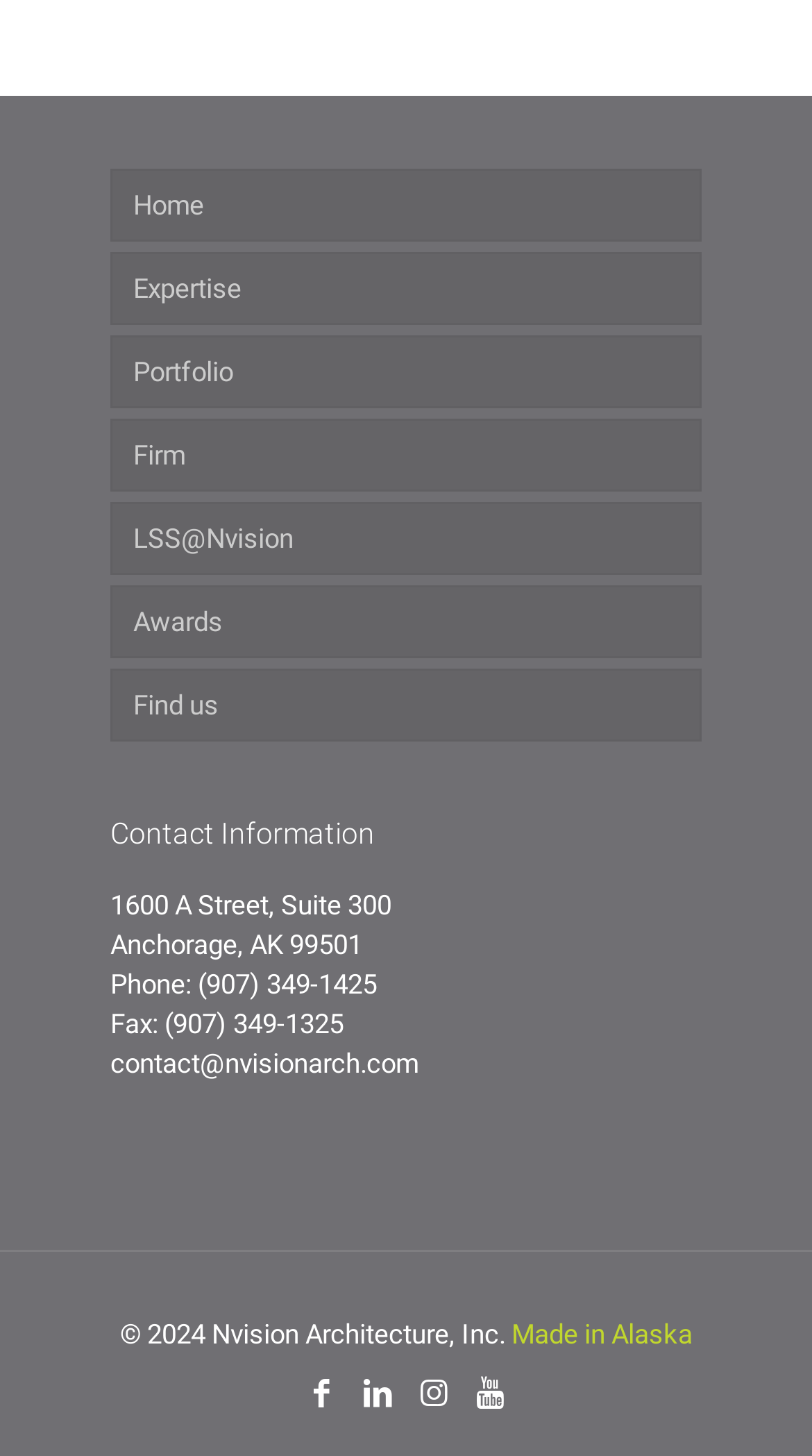Ascertain the bounding box coordinates for the UI element detailed here: "Portfolio". The coordinates should be provided as [left, top, right, bottom] with each value being a float between 0 and 1.

[0.136, 0.23, 0.864, 0.28]